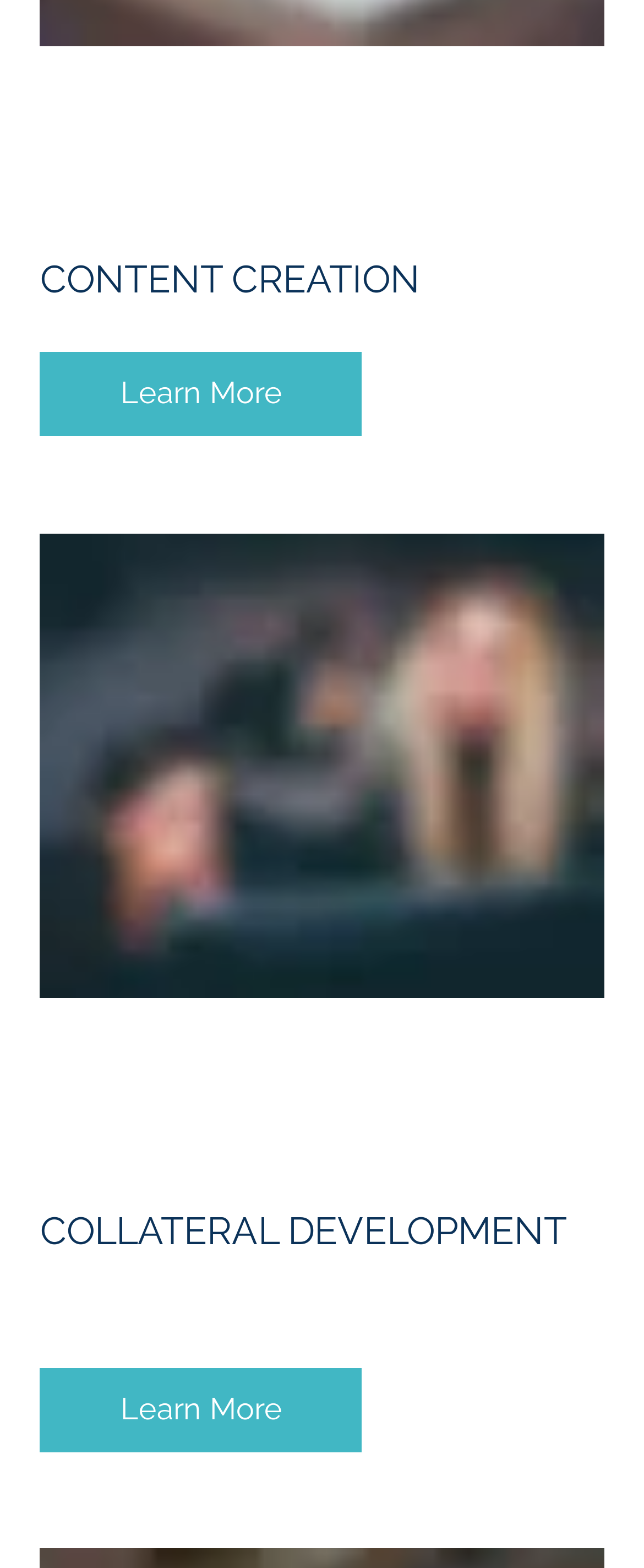Identify the bounding box coordinates for the UI element described by the following text: "Learn More". Provide the coordinates as four float numbers between 0 and 1, in the format [left, top, right, bottom].

[0.051, 0.285, 0.462, 0.33]